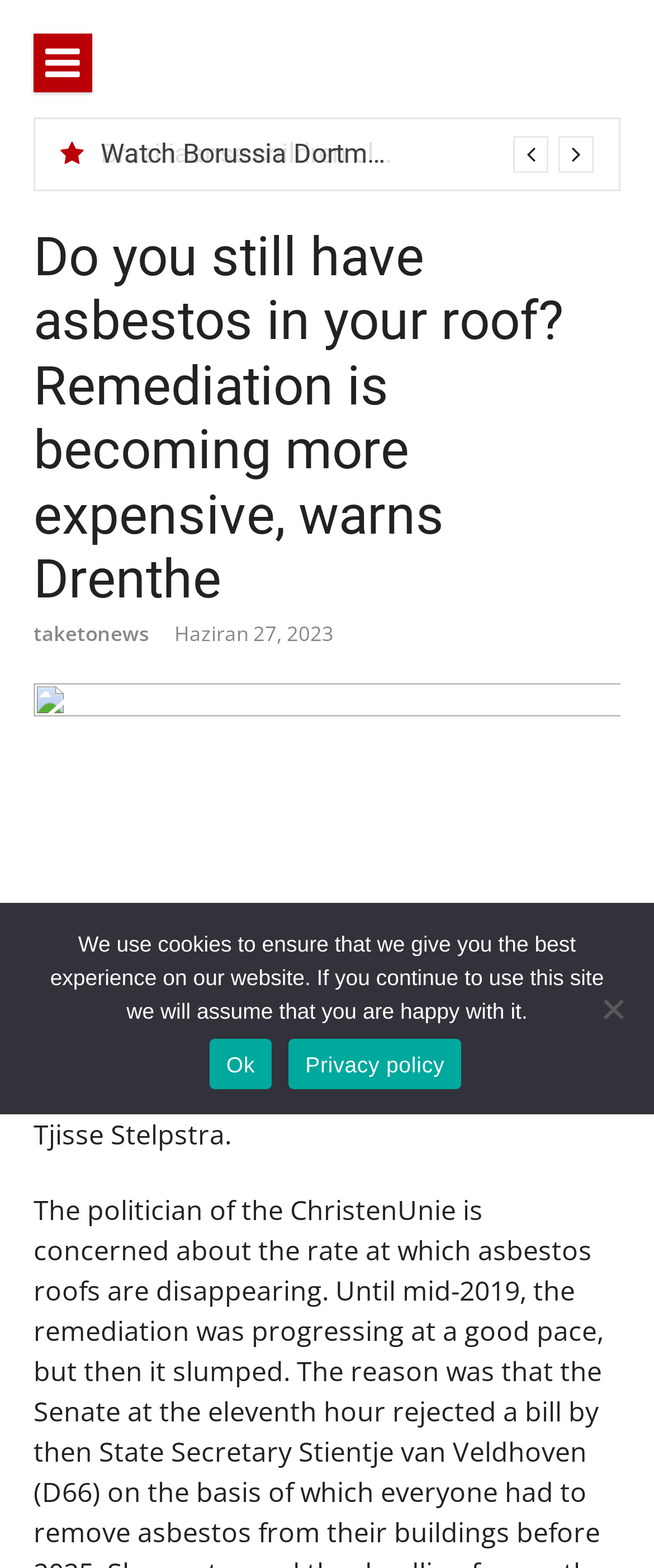Generate the main heading text from the webpage.

Do you still have asbestos in your roof? Remediation is becoming more expensive, warns Drenthe